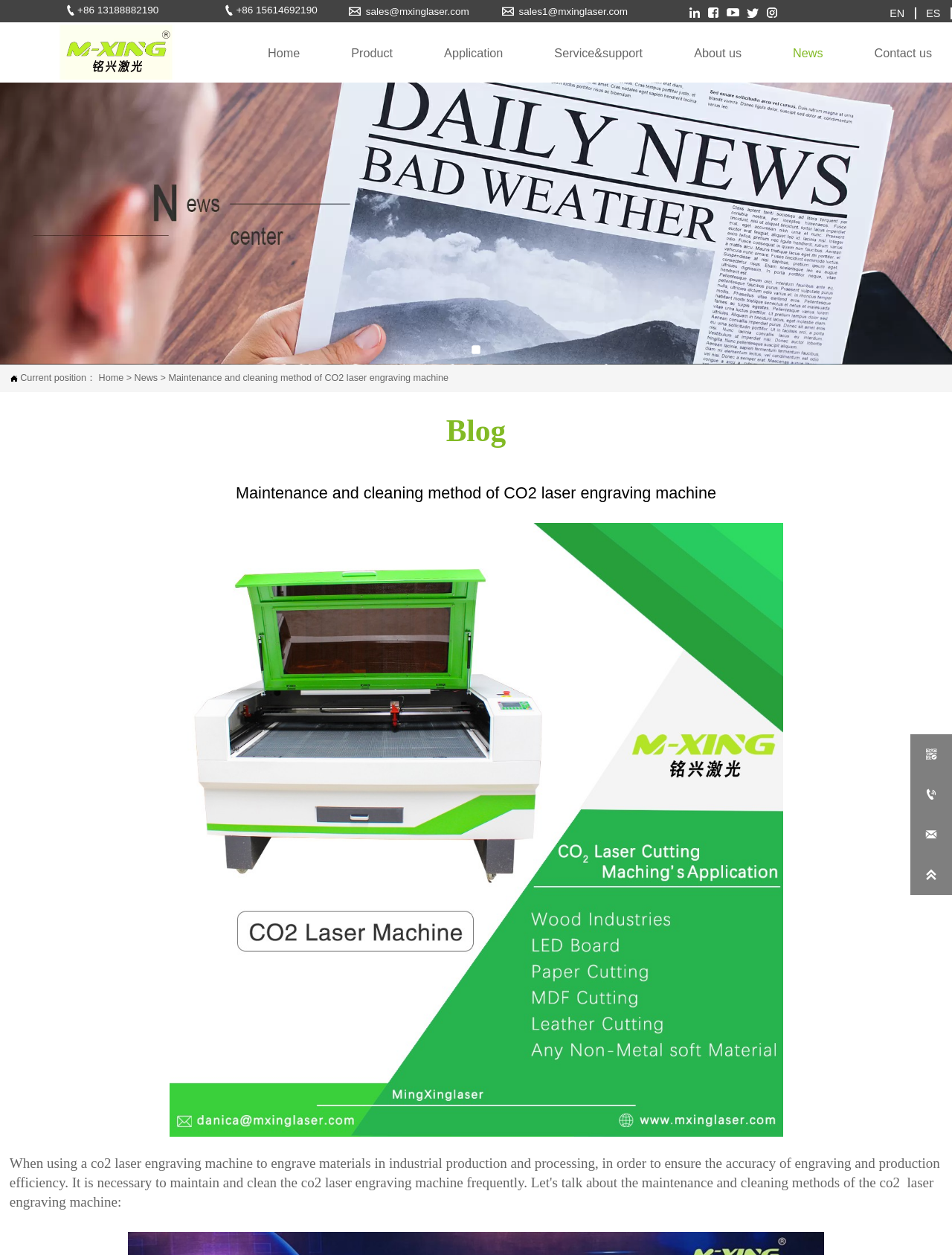Use a single word or phrase to answer the question:
What is the purpose of maintaining a CO2 laser engraving machine?

Ensure accuracy and efficiency